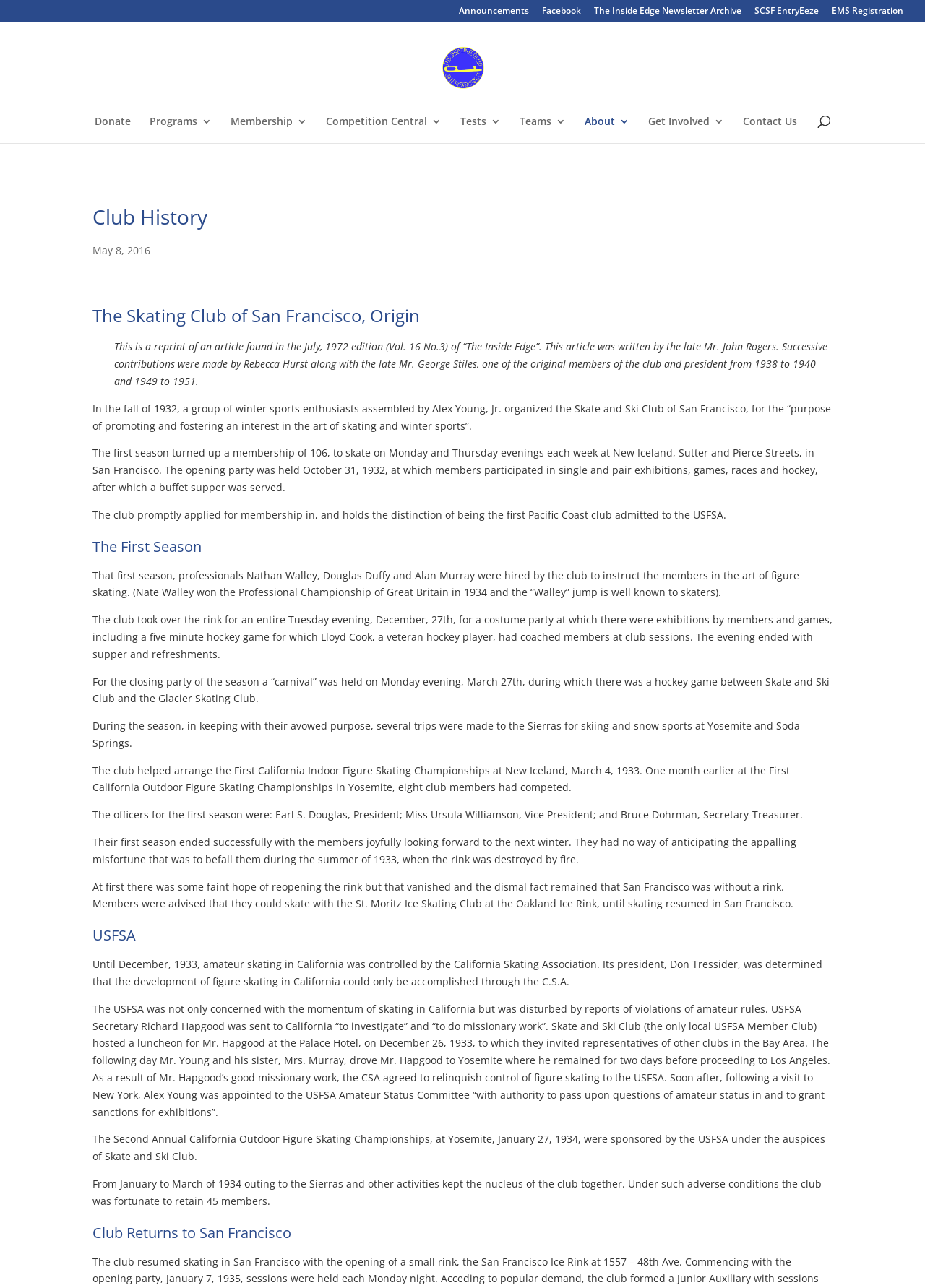Extract the bounding box coordinates of the UI element described: "My Account". Provide the coordinates in the format [left, top, right, bottom] with values ranging from 0 to 1.

None